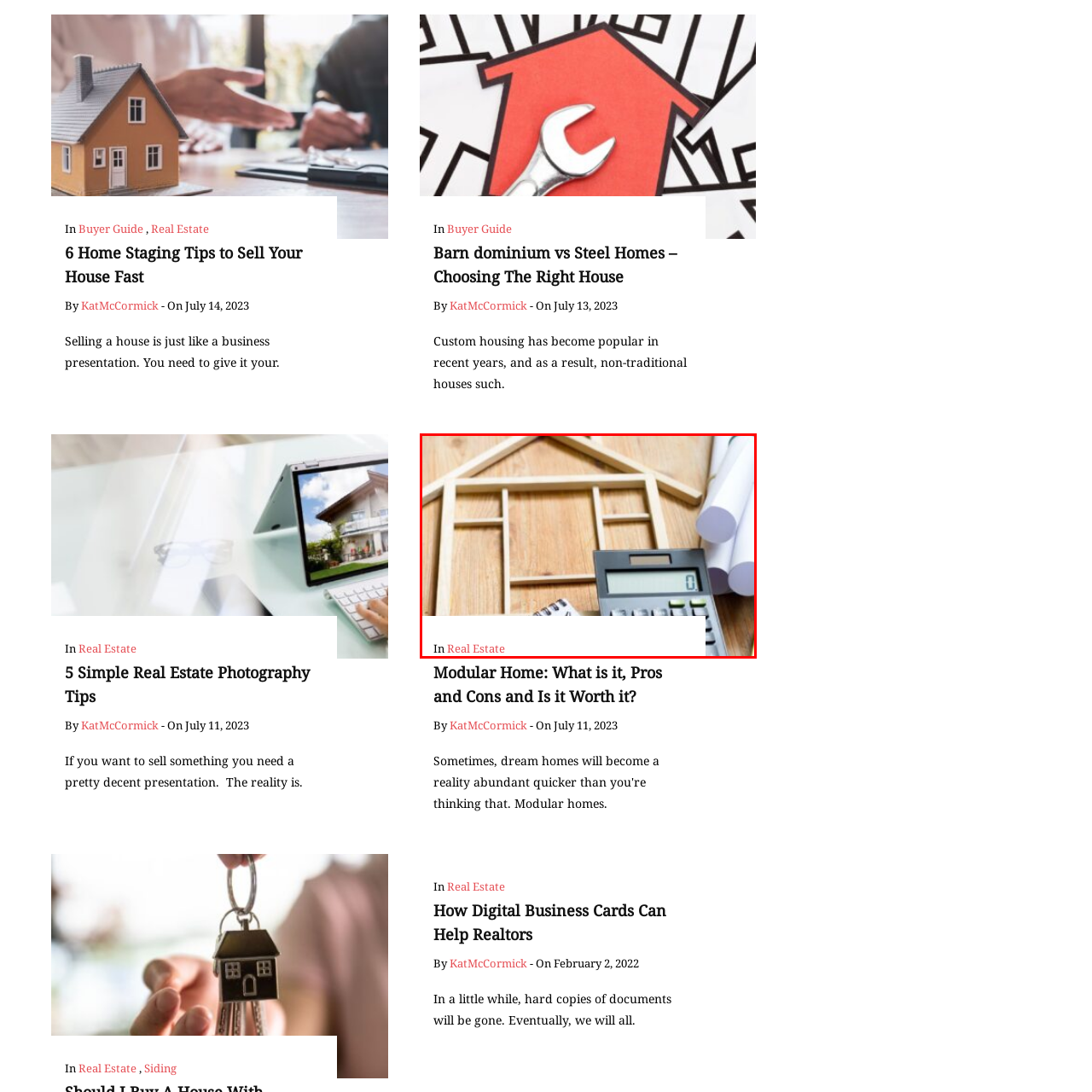Examine the image inside the red bounding box and deliver a thorough answer to the question that follows, drawing information from the image: What is displayed on the digital calculator?

The digital calculator beside the wooden framework is displaying the numeral '0', which signifies financial calculations often associated with real estate transactions, such as property valuations, mortgage calculations, and other financial aspects involved in buying or selling properties.